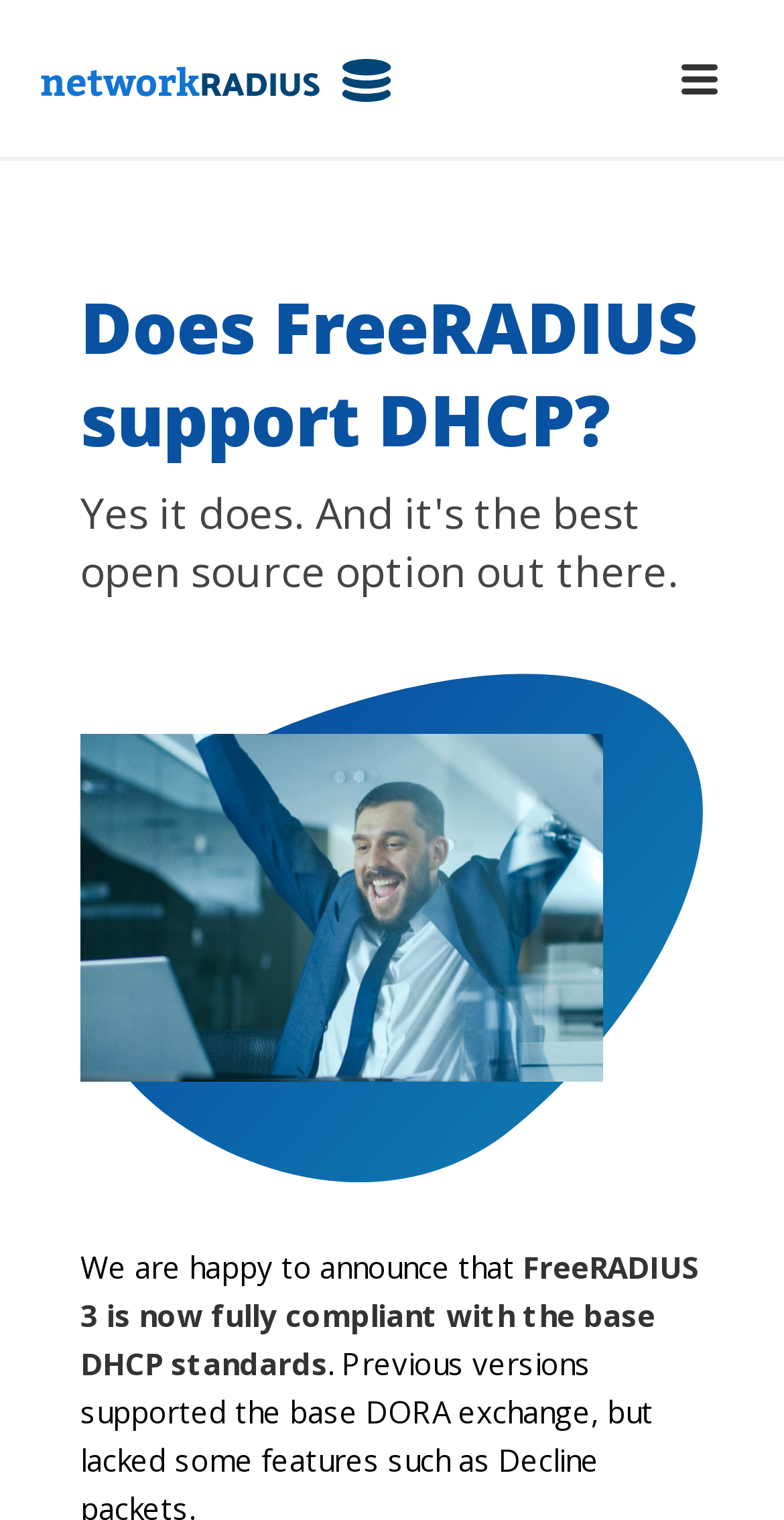What is the announcement about FreeRADIUS?
Give a detailed response to the question by analyzing the screenshot.

The webpage announces that FreeRADIUS 3 is now fully compliant with the base DHCP standards, which is stated in the paragraph below the main heading.